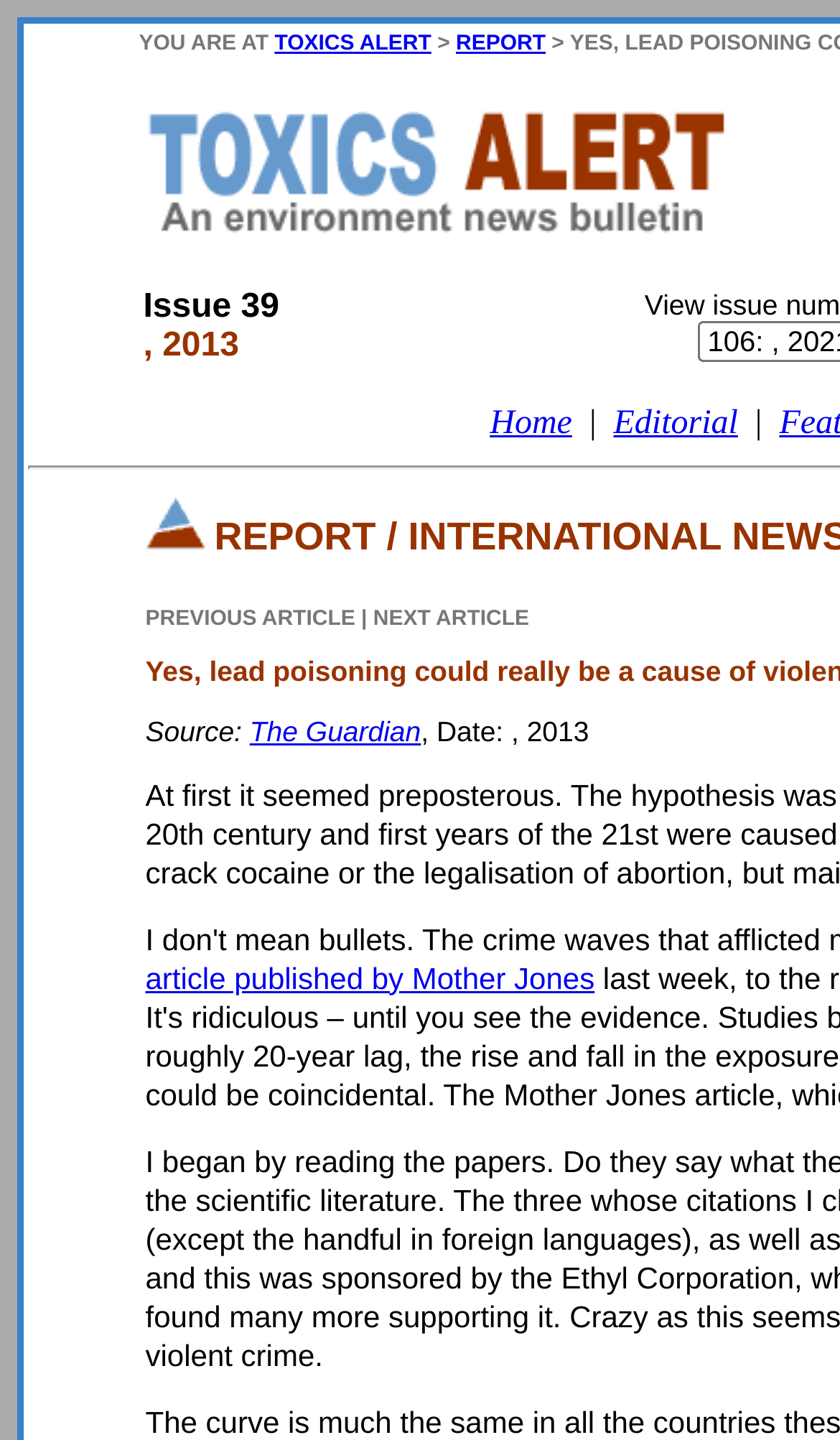Use one word or a short phrase to answer the question provided: 
What is the name of the publication that published the article?

Mother Jones